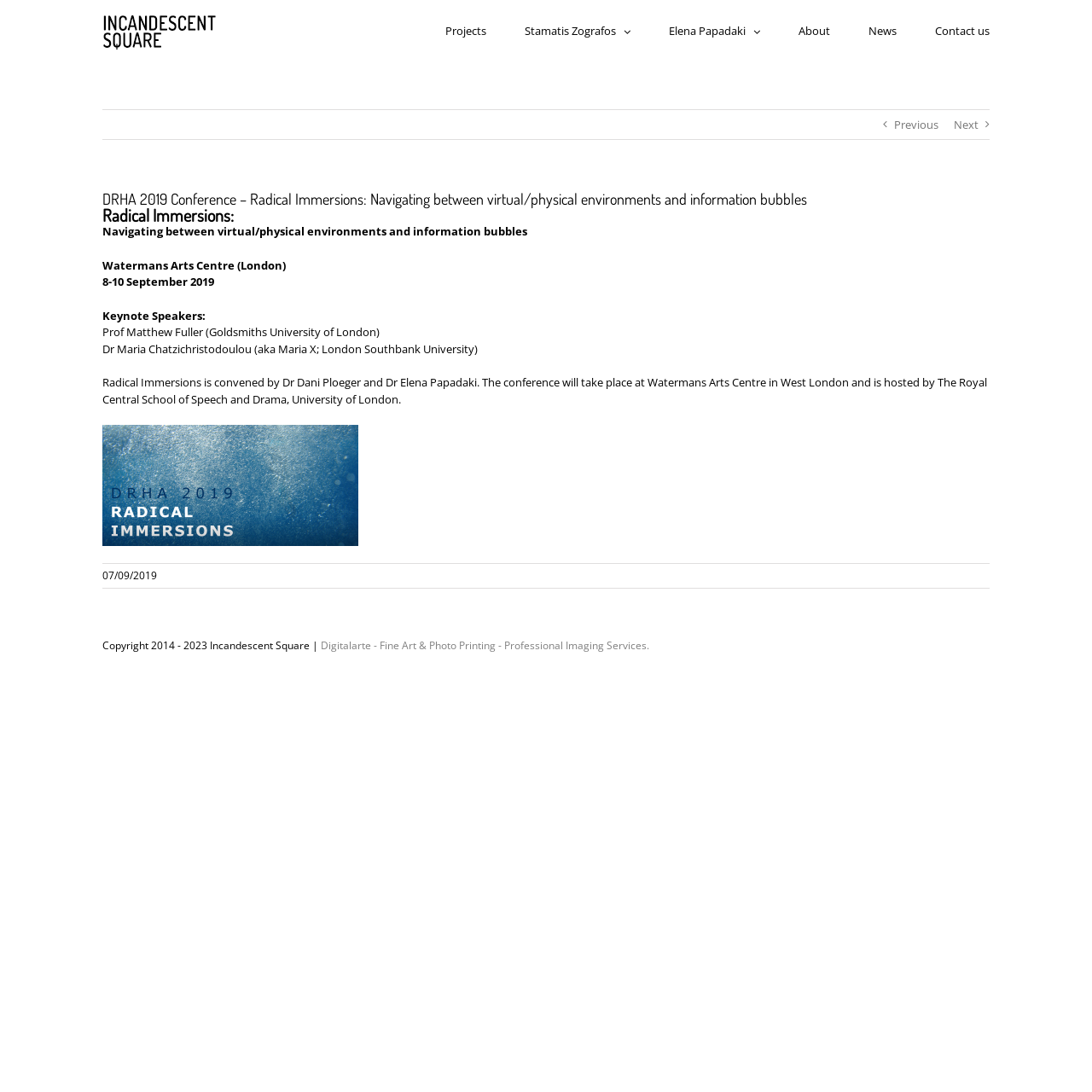Given the element description "Stamatis Zografos" in the screenshot, predict the bounding box coordinates of that UI element.

[0.48, 0.0, 0.577, 0.057]